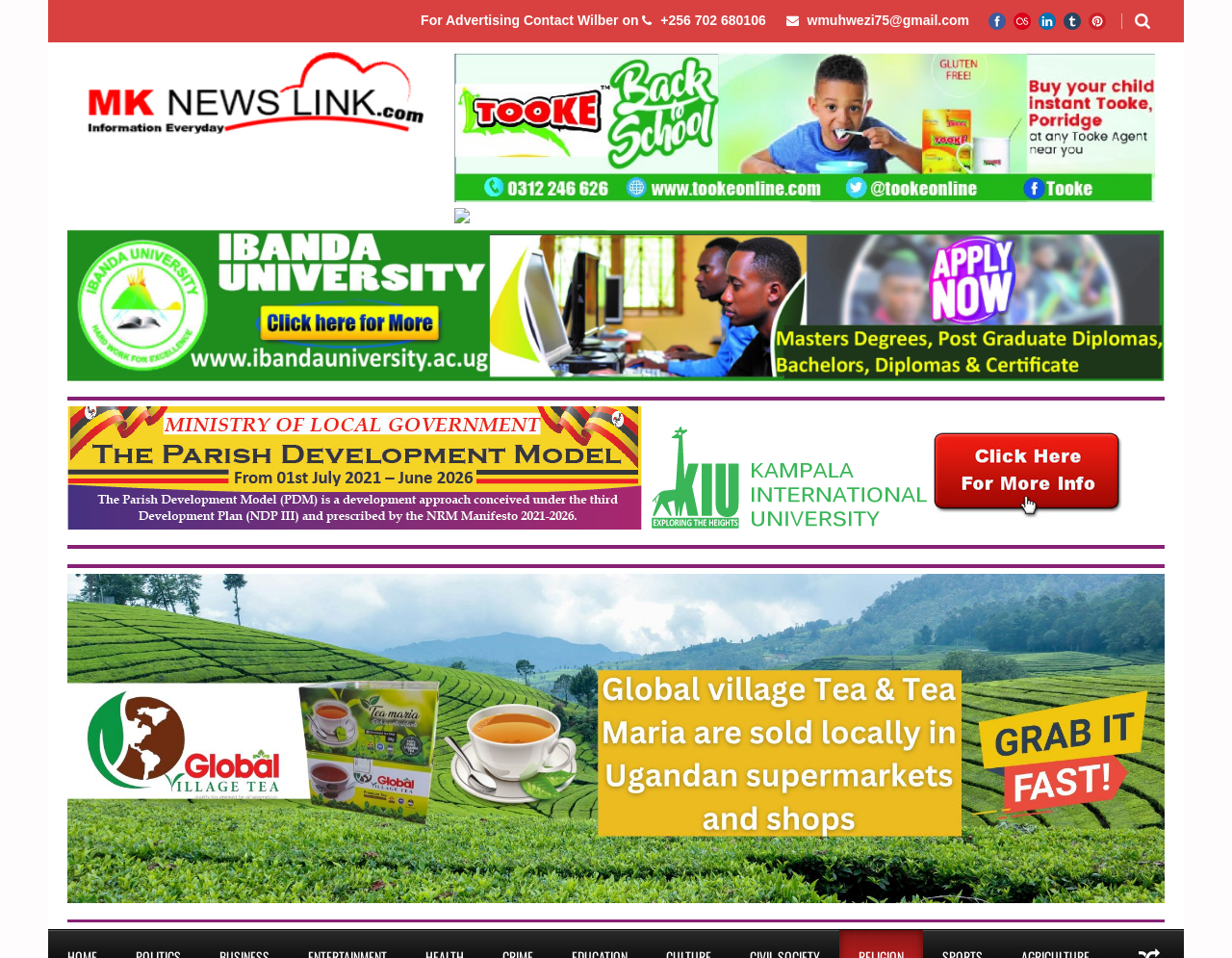Respond concisely with one word or phrase to the following query:
How many images are on the webpage?

Multiple images